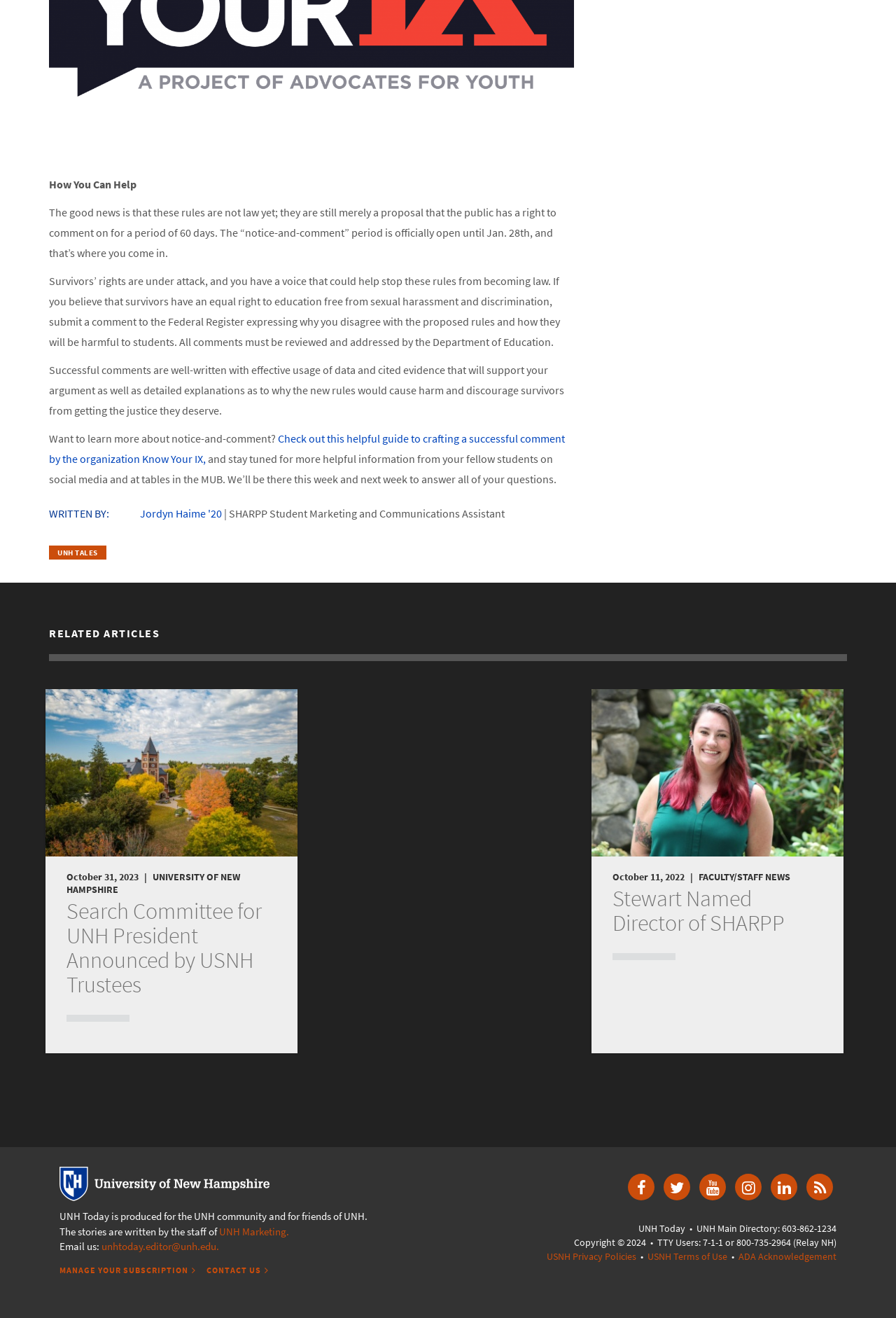What is SHARPP?
Provide a comprehensive and detailed answer to the question.

SHARPP is a student organization that is involved in the main article. The organization is mentioned as providing helpful information on social media and at tables in the MUB. One of the authors, Jordyn Haime, is also the SHARPP Student Marketing and Communications Assistant.